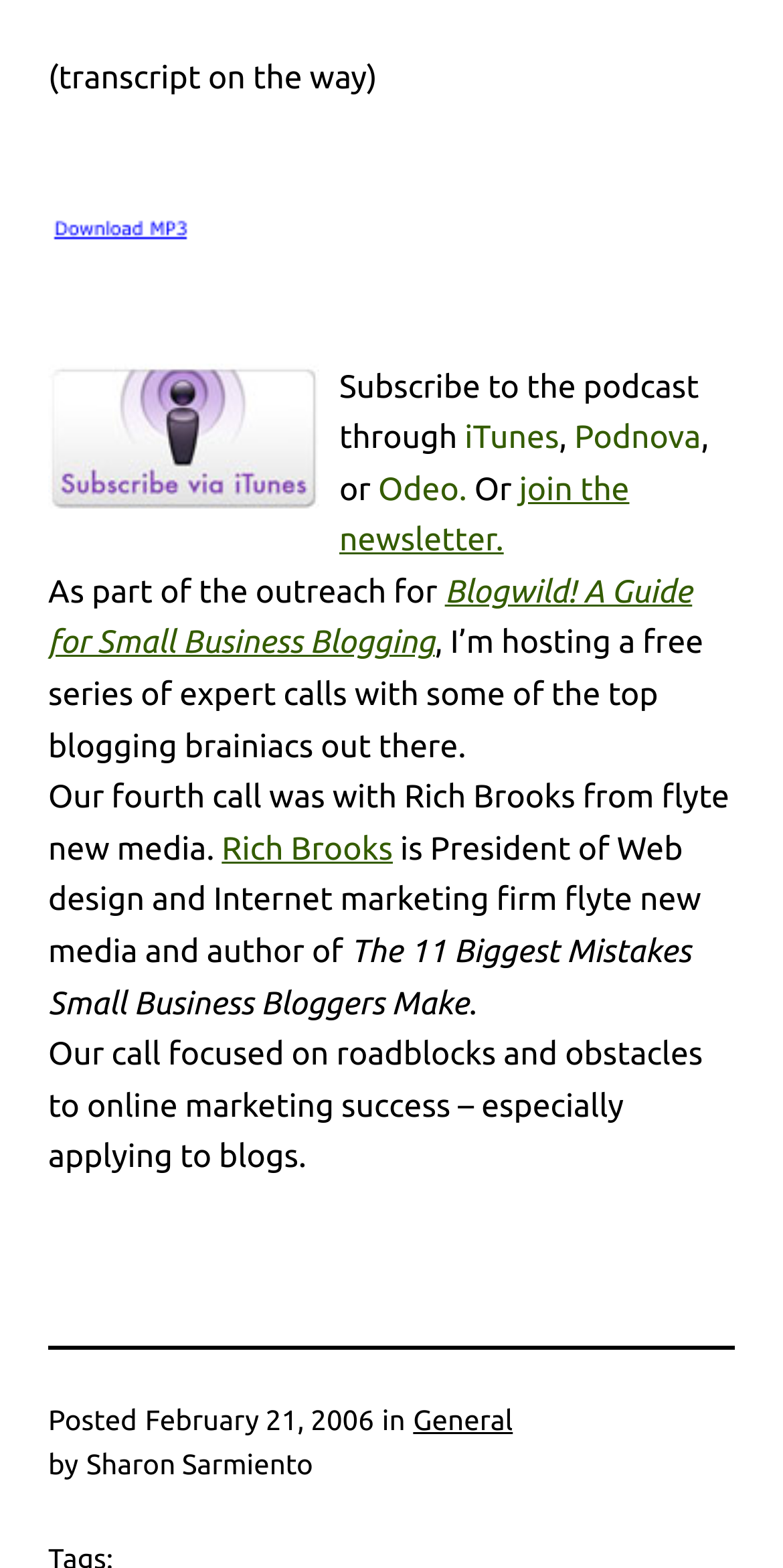From the element description: "alt="MP3 File"", extract the bounding box coordinates of the UI element. The coordinates should be expressed as four float numbers between 0 and 1, in the order [left, top, right, bottom].

[0.062, 0.139, 0.246, 0.162]